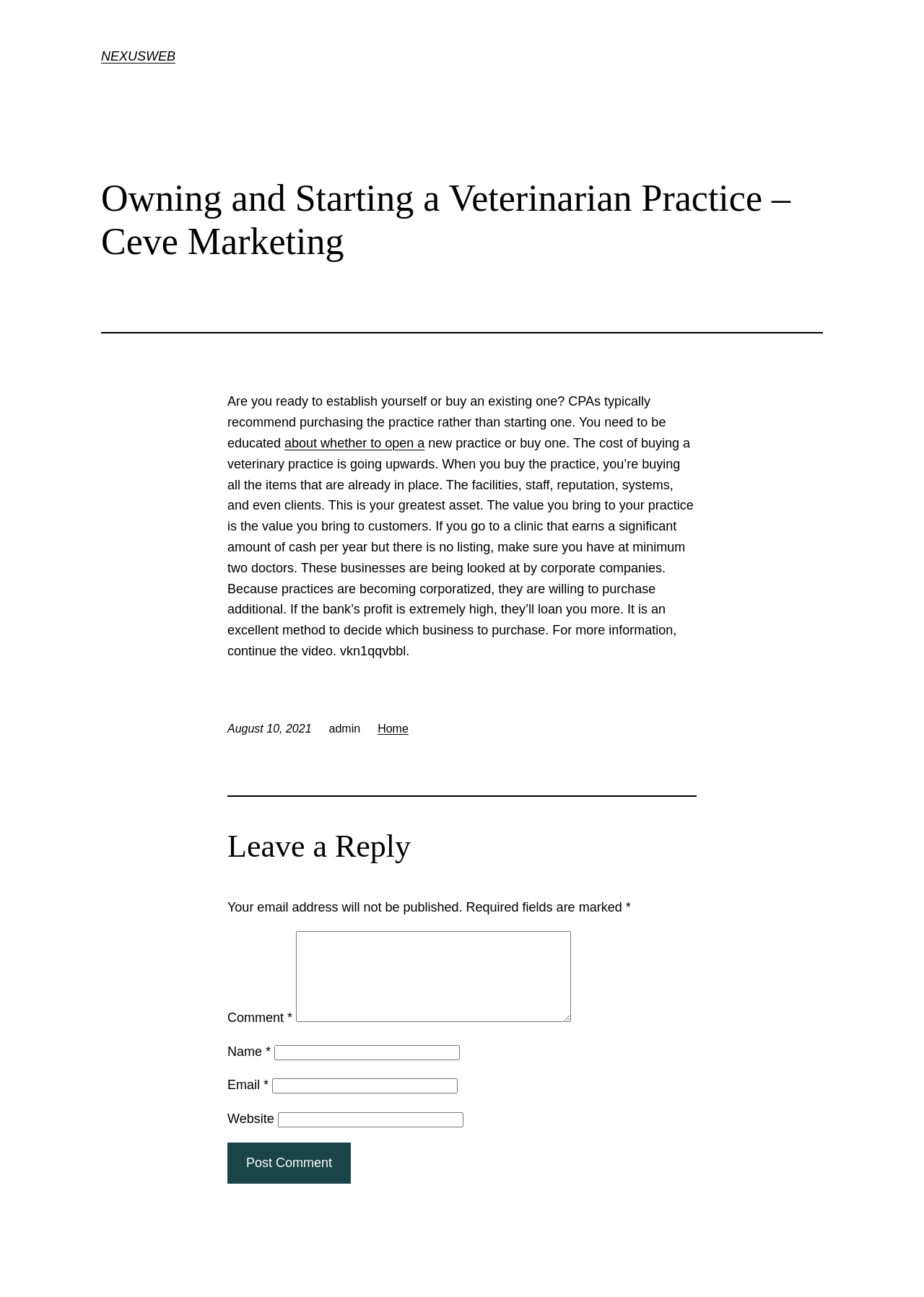Determine the bounding box coordinates of the section to be clicked to follow the instruction: "Read more about whether to open a practice". The coordinates should be given as four float numbers between 0 and 1, formatted as [left, top, right, bottom].

[0.308, 0.336, 0.46, 0.347]